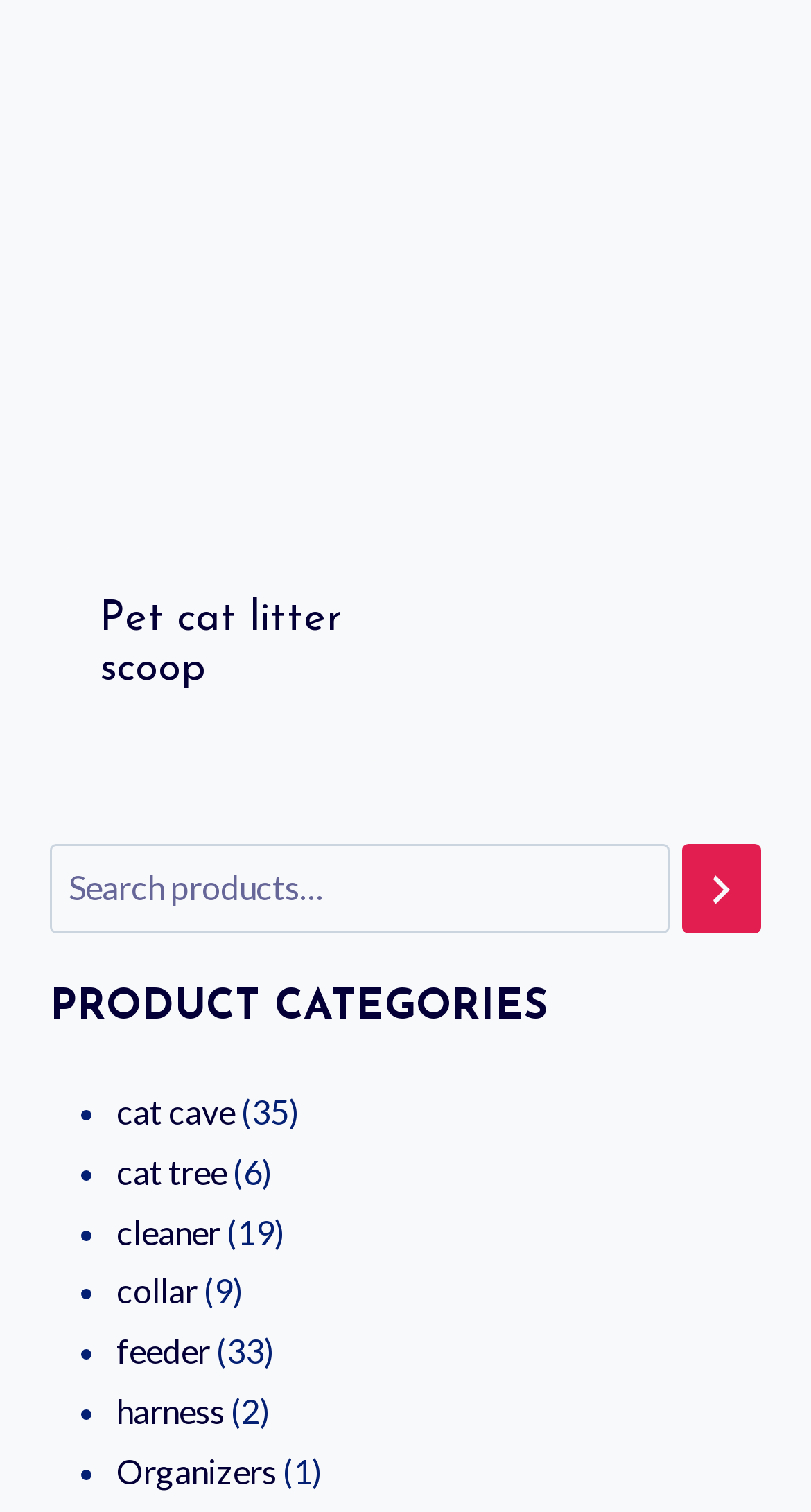Predict the bounding box coordinates for the UI element described as: "name="s" placeholder="Search products…"". The coordinates should be four float numbers between 0 and 1, presented as [left, top, right, bottom].

[0.062, 0.558, 0.826, 0.617]